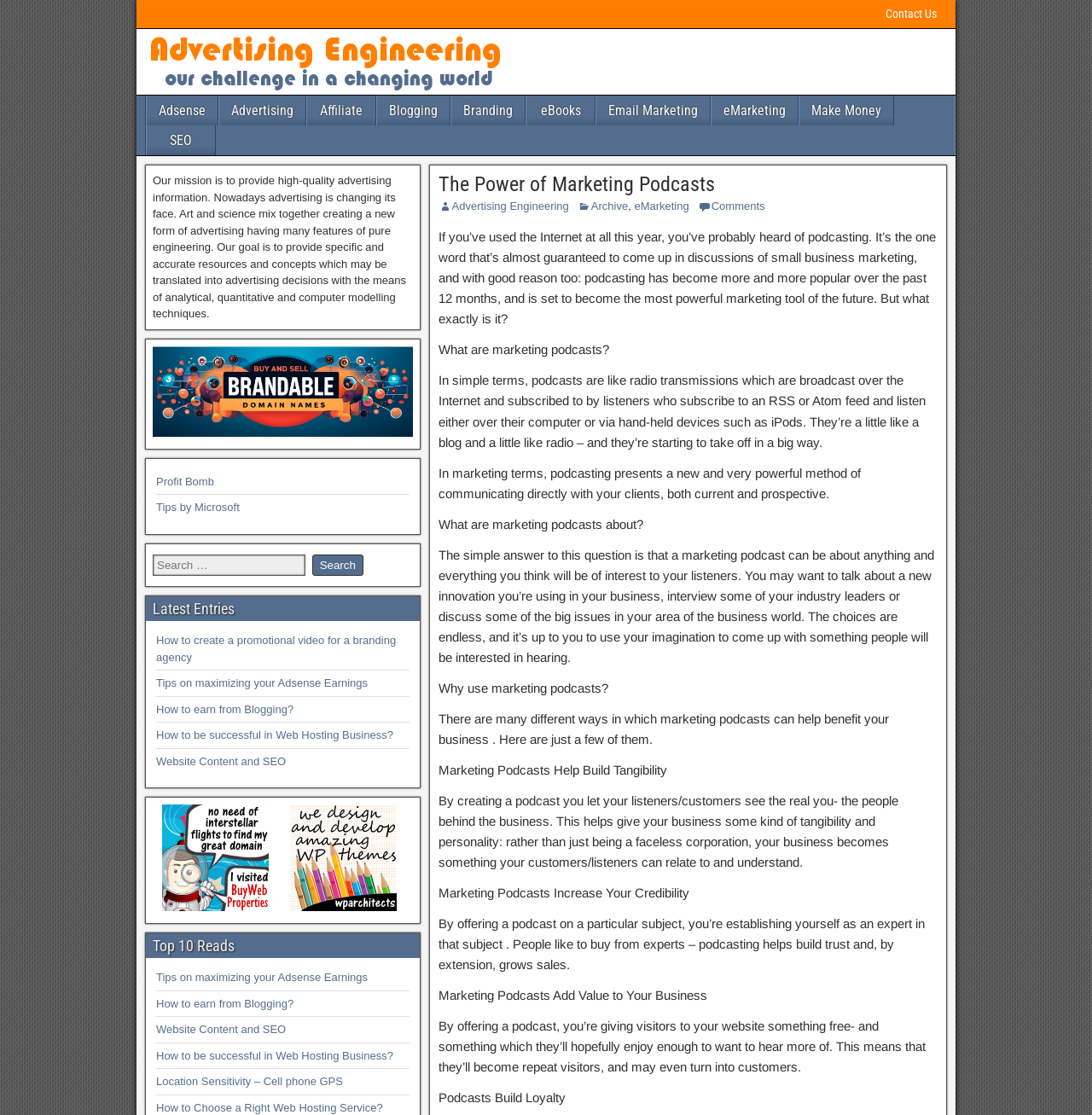Locate the bounding box for the described UI element: "Blogging". Ensure the coordinates are four float numbers between 0 and 1, formatted as [left, top, right, bottom].

[0.345, 0.086, 0.412, 0.113]